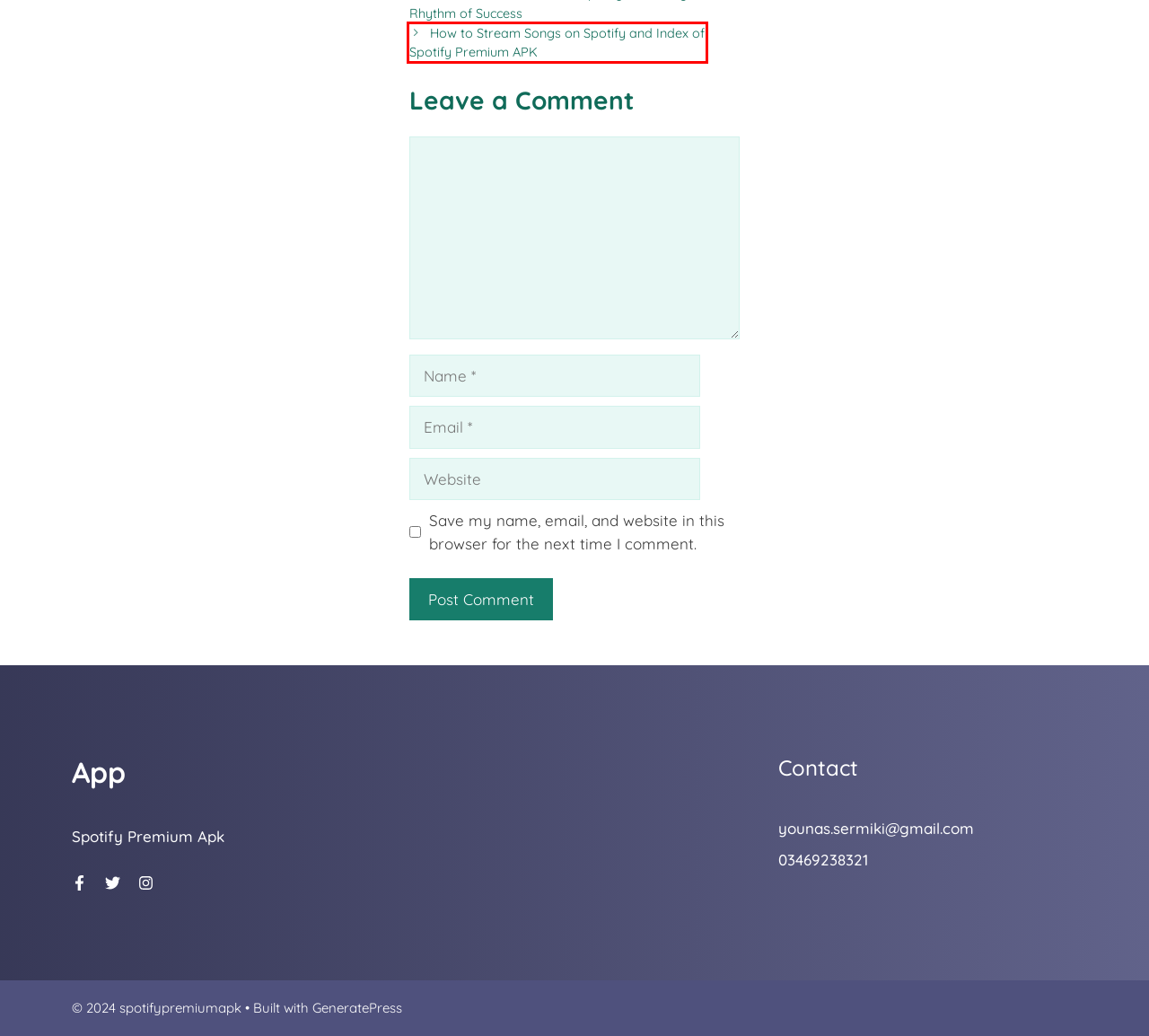Analyze the webpage screenshot with a red bounding box highlighting a UI element. Select the description that best matches the new webpage after clicking the highlighted element. Here are the options:
A. FAQs for Spotify Premium
B. spotifypremiumapk
C. How to Stream Songs on Spotify and Index of Spotify Premium APK
D. How to Add Songs from YouTube to Spotify - spotifypremiumapk
E. Comments for spotifypremiumapk
F. Log In ‹ spotifypremiumapk — WordPress
G. Why Am I Getting Commercials on Spotify?
H. How Does Spotify Calculate Monthly Listeners?

C